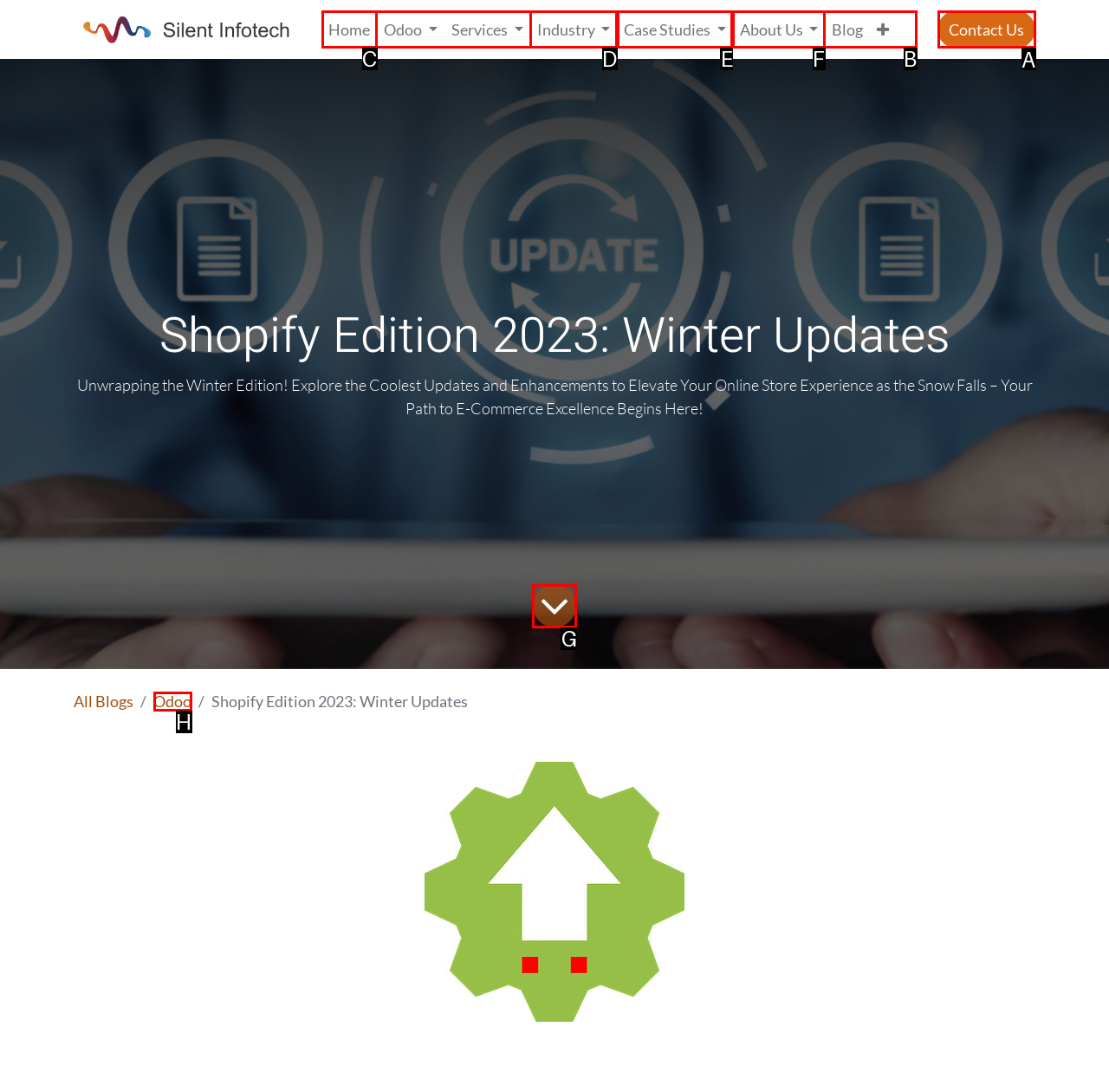Point out which HTML element you should click to fulfill the task: Read the blog post.
Provide the option's letter from the given choices.

G